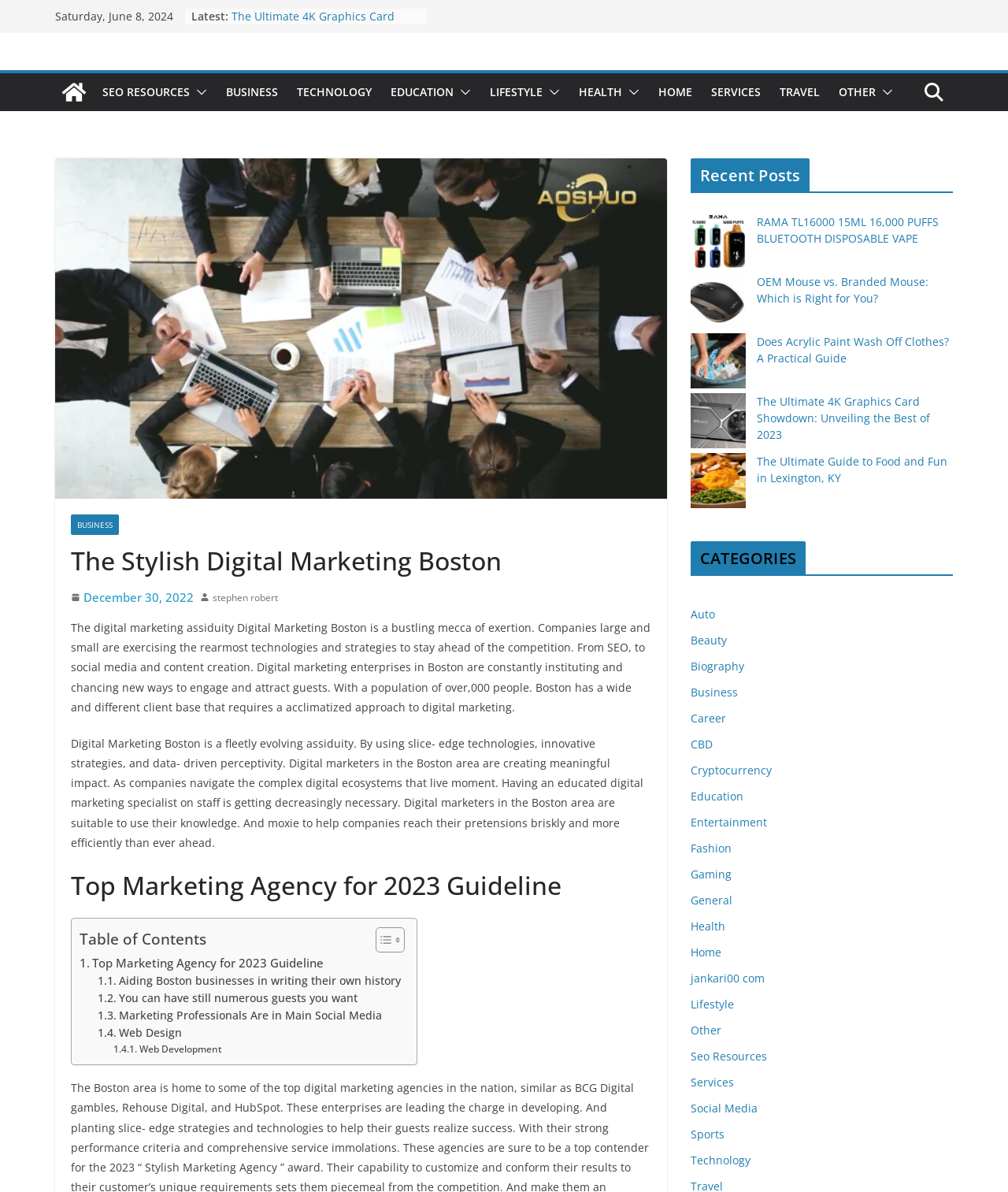Describe all the key features and sections of the webpage thoroughly.

The webpage is about Digital Marketing Boston, a bustling hub of activity where companies large and small are utilizing the latest technologies and strategies to stay ahead of the competition. At the top of the page, there is a heading "The Stylish Digital Marketing Boston" followed by a brief description of the digital marketing industry in Boston.

Below the heading, there is a section with a list of recent posts, including links to articles such as "The Ultimate 4K Graphics Card Showdown: Unveiling the Best of 2023", "The Ultimate Guide to Food and Fun in Lexington, KY", and "RAMA TL16000 15ML 16,000 PUFFS BLUETOOTH DISPOSABLE VAPE". Each link is accompanied by a list marker.

To the right of the recent posts section, there is a column with links to various categories, including "SEO RESOURCES", "BUSINESS", "TECHNOLOGY", "EDUCATION", and others. Each link is accompanied by a button with an image.

Below the categories column, there is a section with a heading "Top Marketing Agency for 2023 Guideline" followed by a table of contents with links to various sections, including "Aiding Boston businesses in writing their own history", "You can have still numerous guests you want", and "Marketing Professionals Are in Main Social Media".

Further down the page, there is a section with a heading "Recent Posts" that lists several articles, including "RAMA TL16000 15ML 16,000 PUFFS BLUETOOTH DISPOSABLE VAPE", "OEM Mouse vs. Branded Mouse: Which is Right for You?", and "Does Acrylic Paint Wash Off Clothes? A Practical Guide". Each article is accompanied by a link and a brief description.

To the right of the recent posts section, there is a column with a heading "CATEGORIES" that lists various categories, including "Auto", "Beauty", "Biography", and others. Each category is accompanied by a link.

At the bottom of the page, there is a section with a heading "Digital Marketing Boston" that provides a brief overview of the digital marketing industry in Boston.